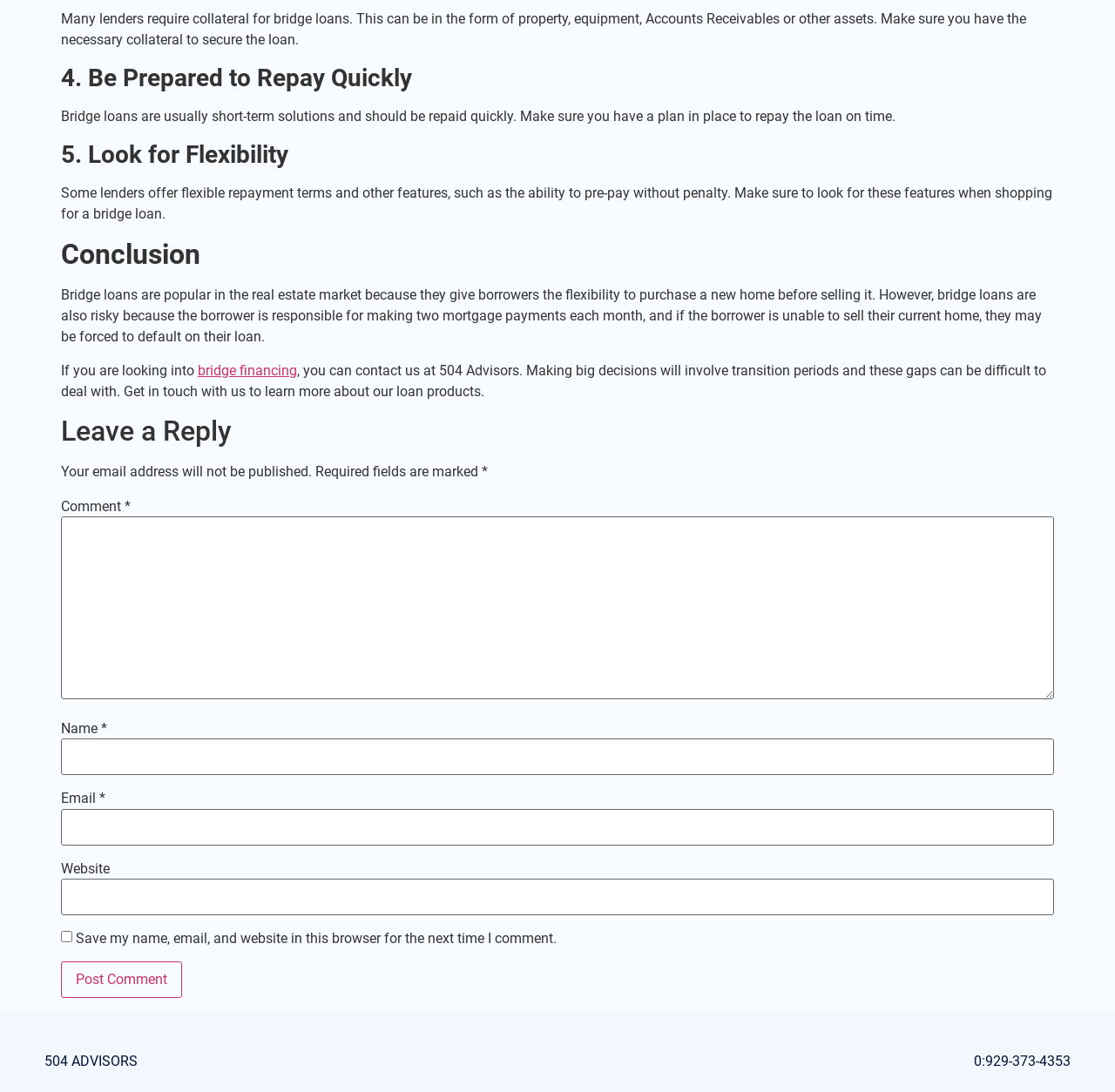What is the purpose of bridge loans?
Based on the screenshot, give a detailed explanation to answer the question.

According to the webpage, bridge loans are popular in the real estate market because they give borrowers the flexibility to purchase a new home before selling their current one.